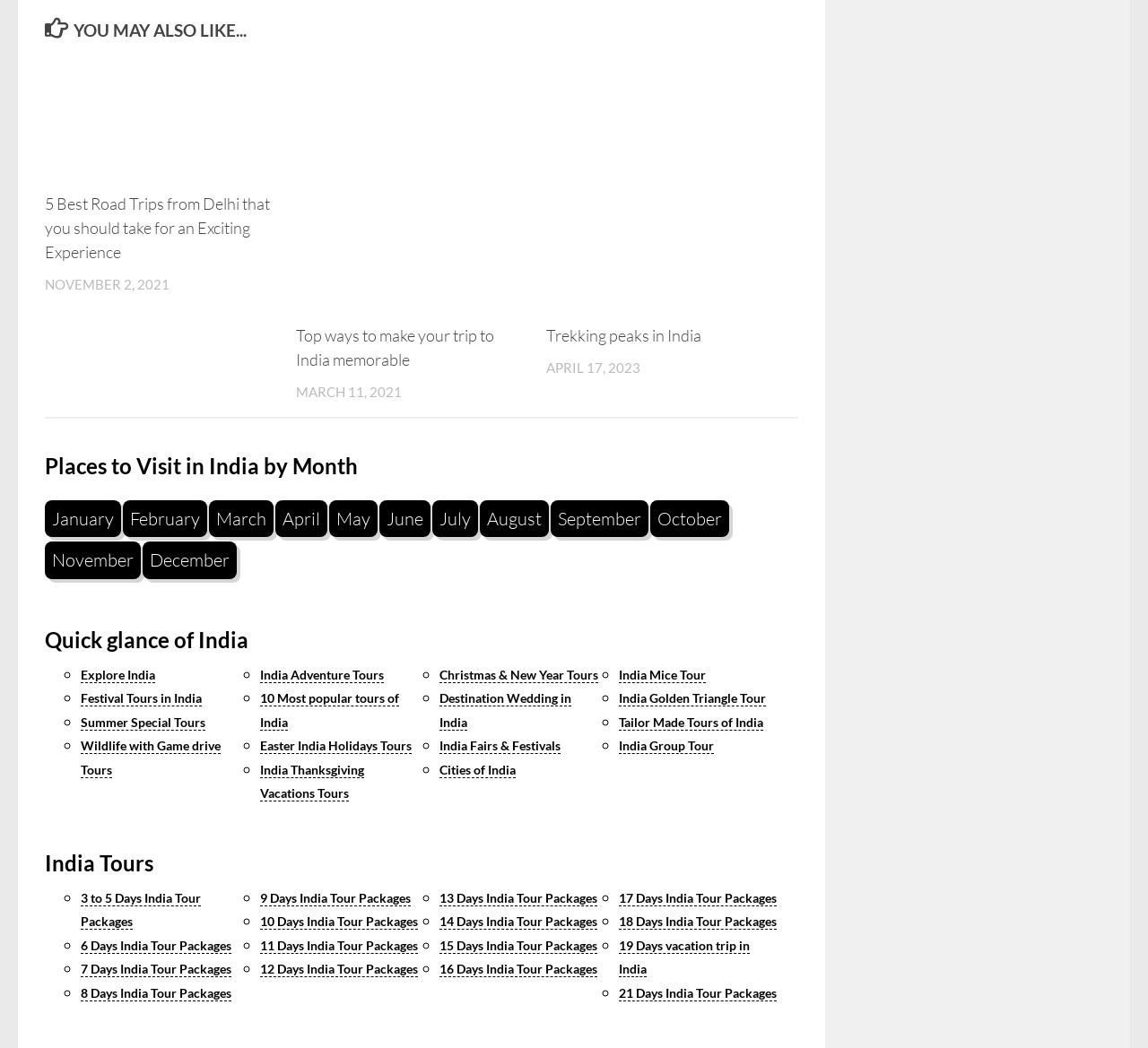What is the date of the second article?
Refer to the image and provide a one-word or short phrase answer.

MARCH 11, 2021